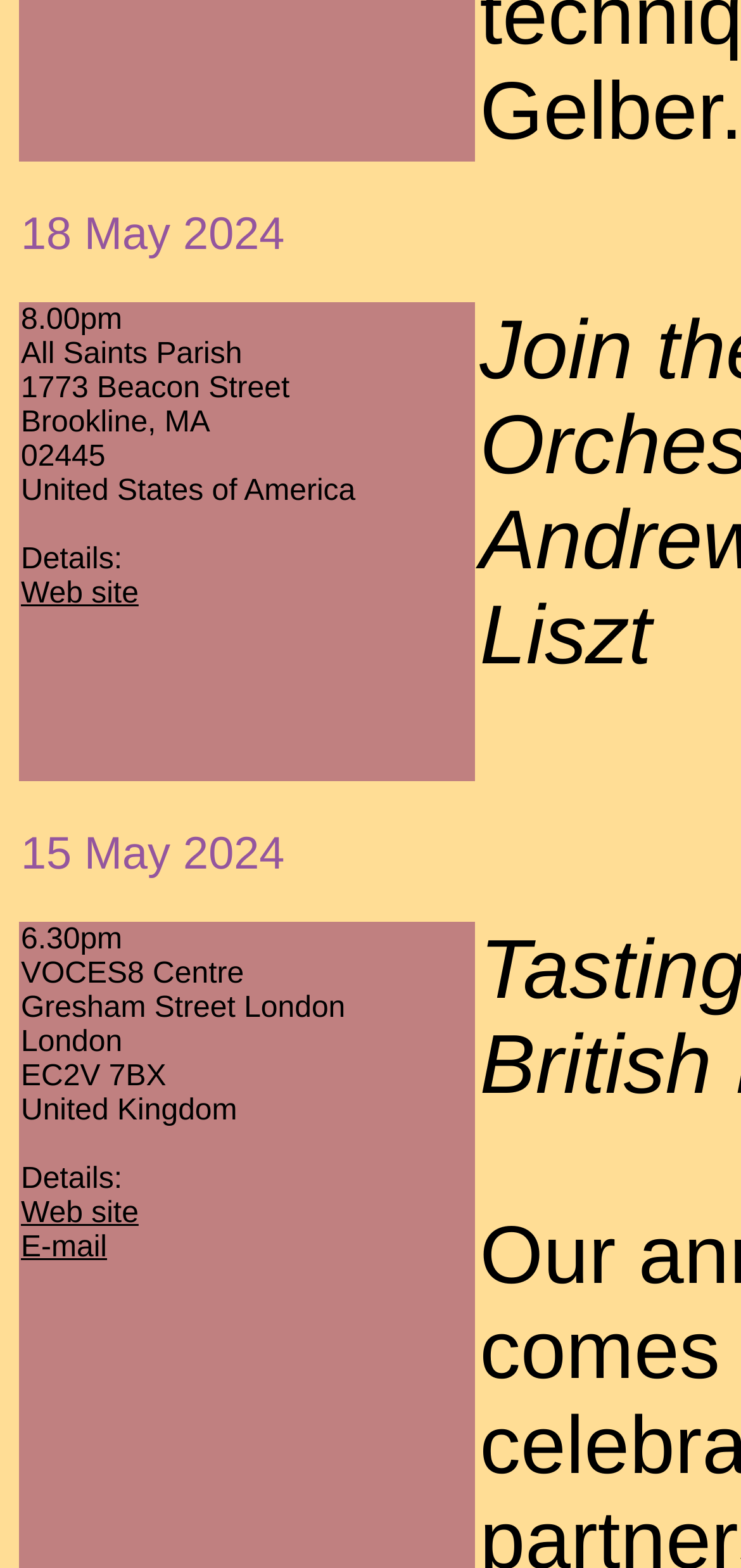Answer the question below using just one word or a short phrase: 
How many links are available for the first location?

1